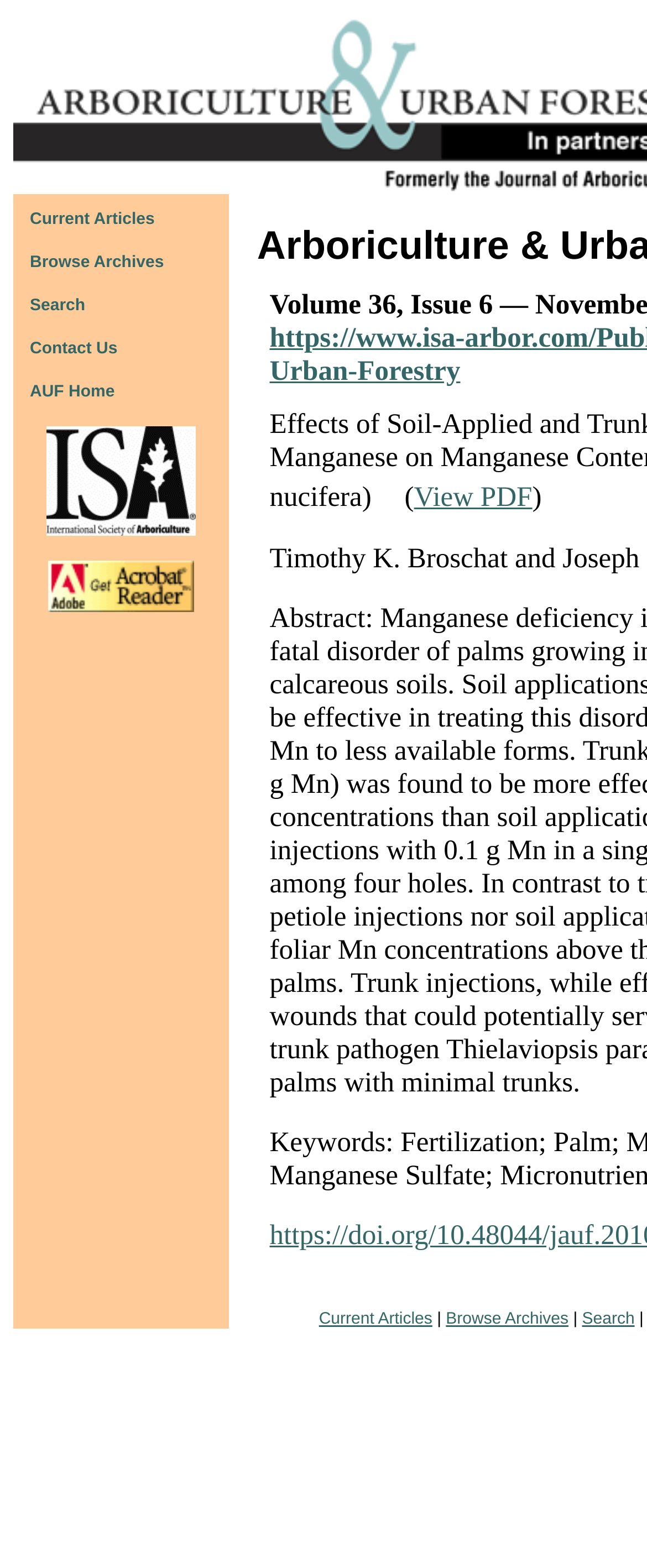Please provide a one-word or phrase answer to the question: 
Is there an image in the top navigation bar?

Yes